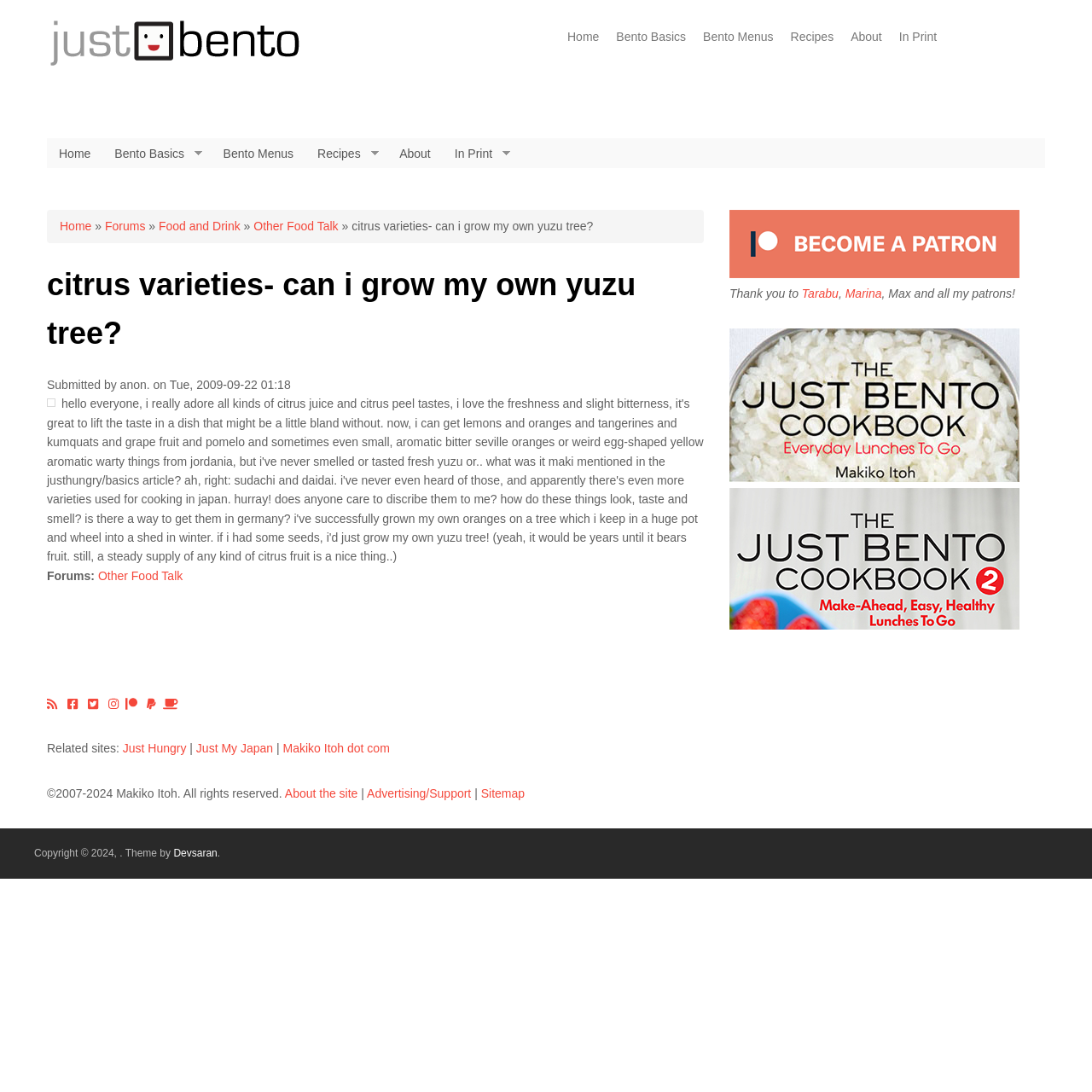Respond with a single word or phrase:
What is the text of the first link on the top left?

Home